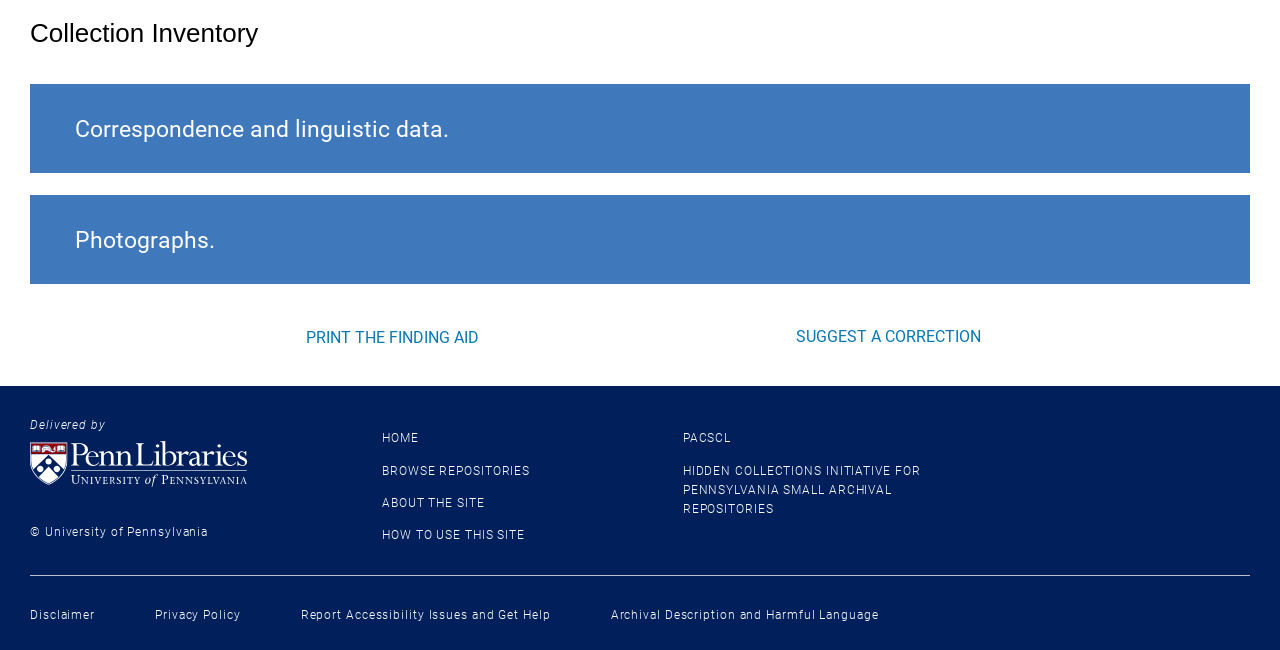Using the webpage screenshot and the element description Print the finding aid, determine the bounding box coordinates. Specify the coordinates in the format (top-left x, top-left y, bottom-right x, bottom-right y) with values ranging from 0 to 1.

[0.234, 0.498, 0.379, 0.541]